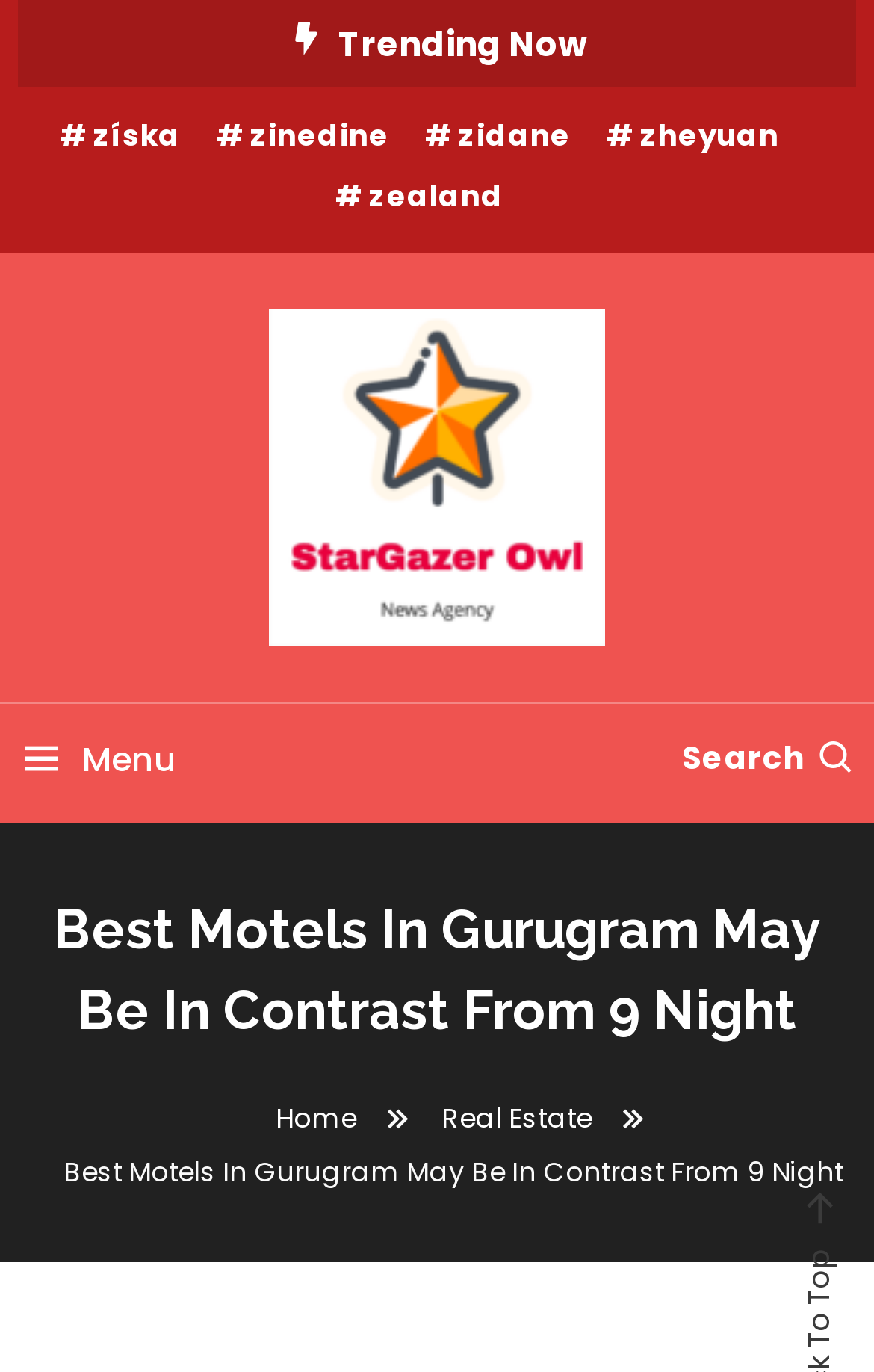Predict the bounding box coordinates for the UI element described as: "Stargazer owl". The coordinates should be four float numbers between 0 and 1, presented as [left, top, right, bottom].

[0.02, 0.485, 0.63, 0.544]